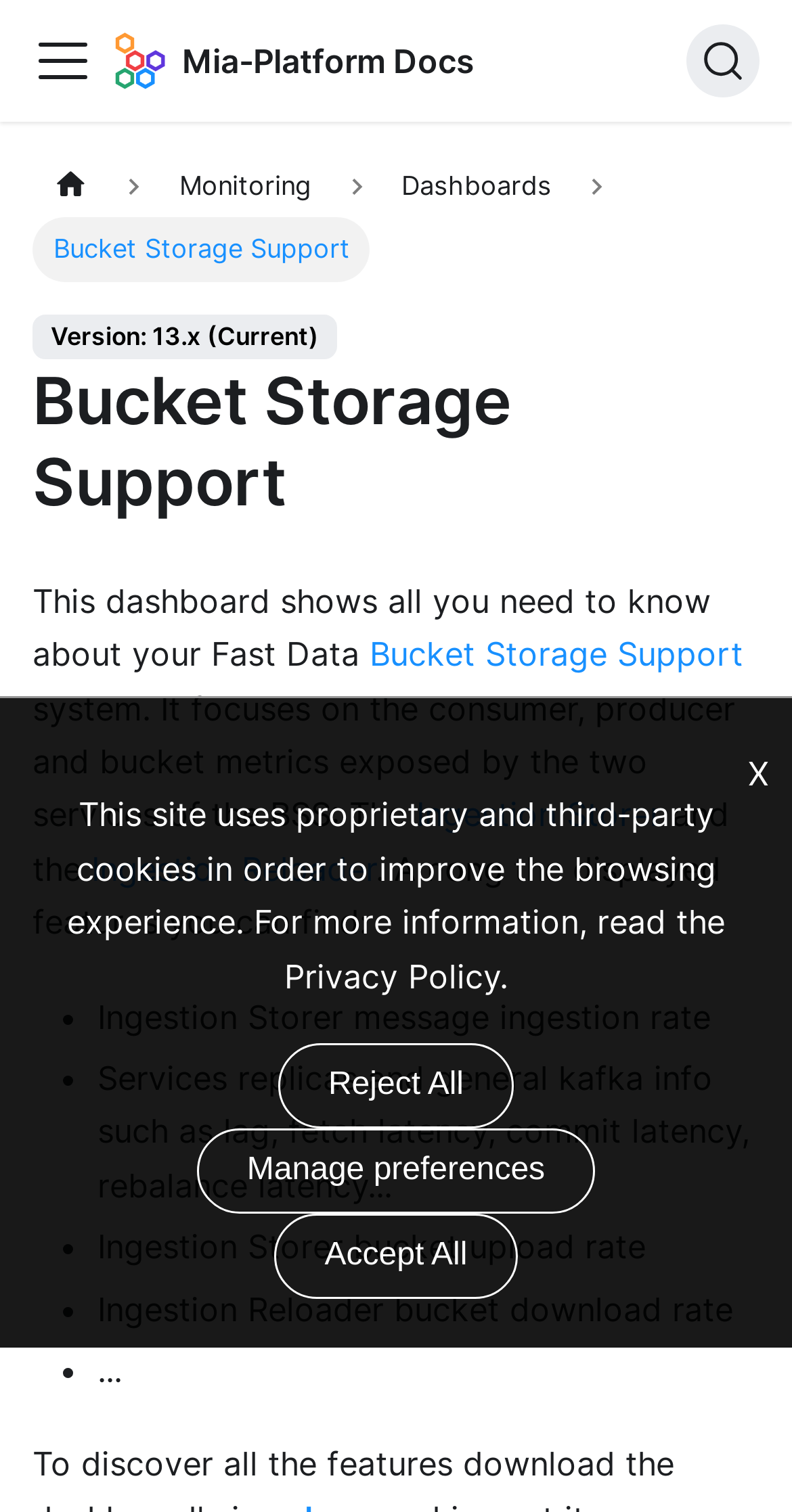Identify the bounding box coordinates of the clickable region to carry out the given instruction: "Learn more about Ingestion Storer".

[0.526, 0.525, 0.836, 0.552]